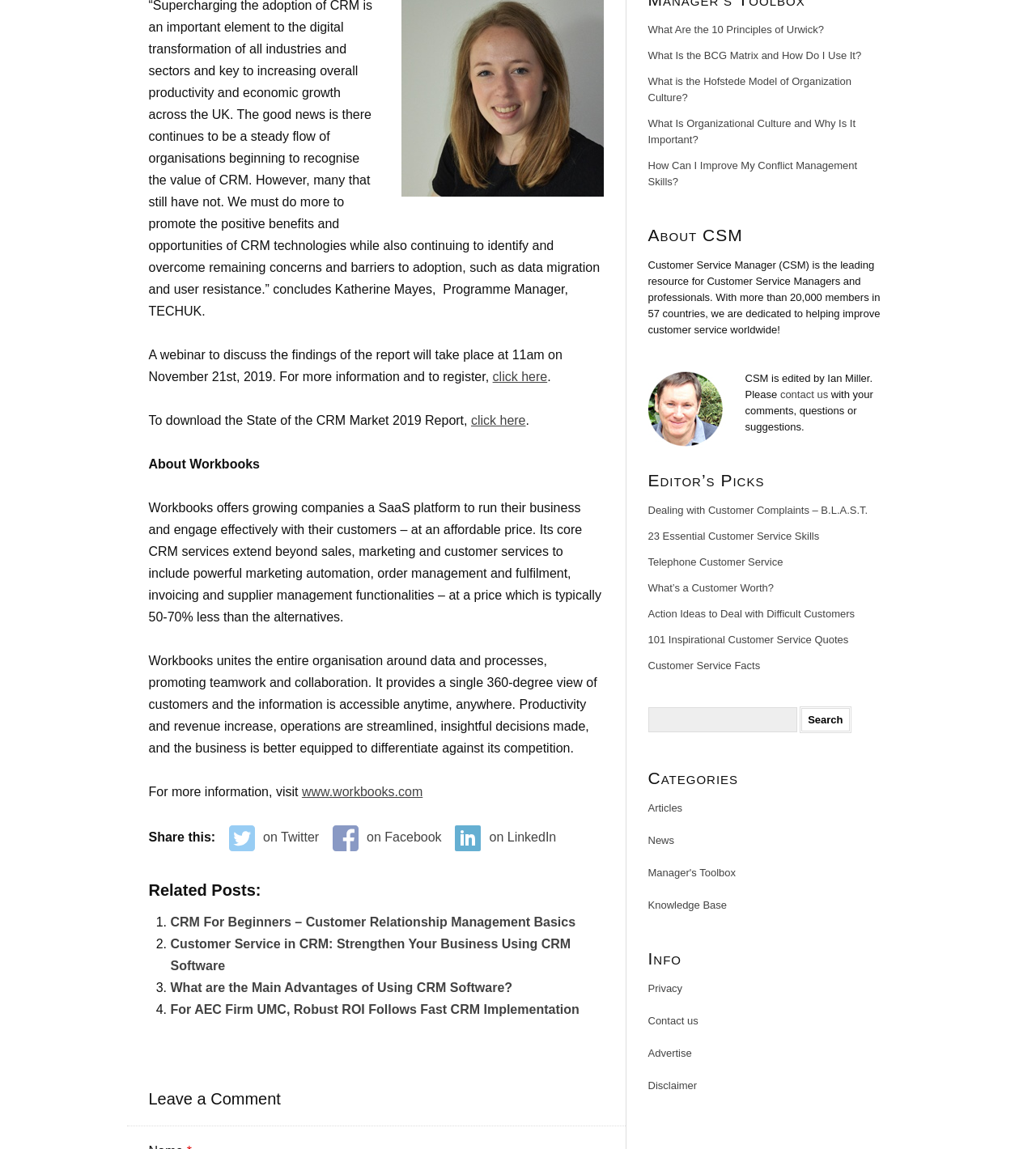Please determine the bounding box coordinates of the clickable area required to carry out the following instruction: "search for something". The coordinates must be four float numbers between 0 and 1, represented as [left, top, right, bottom].

[0.772, 0.614, 0.821, 0.638]